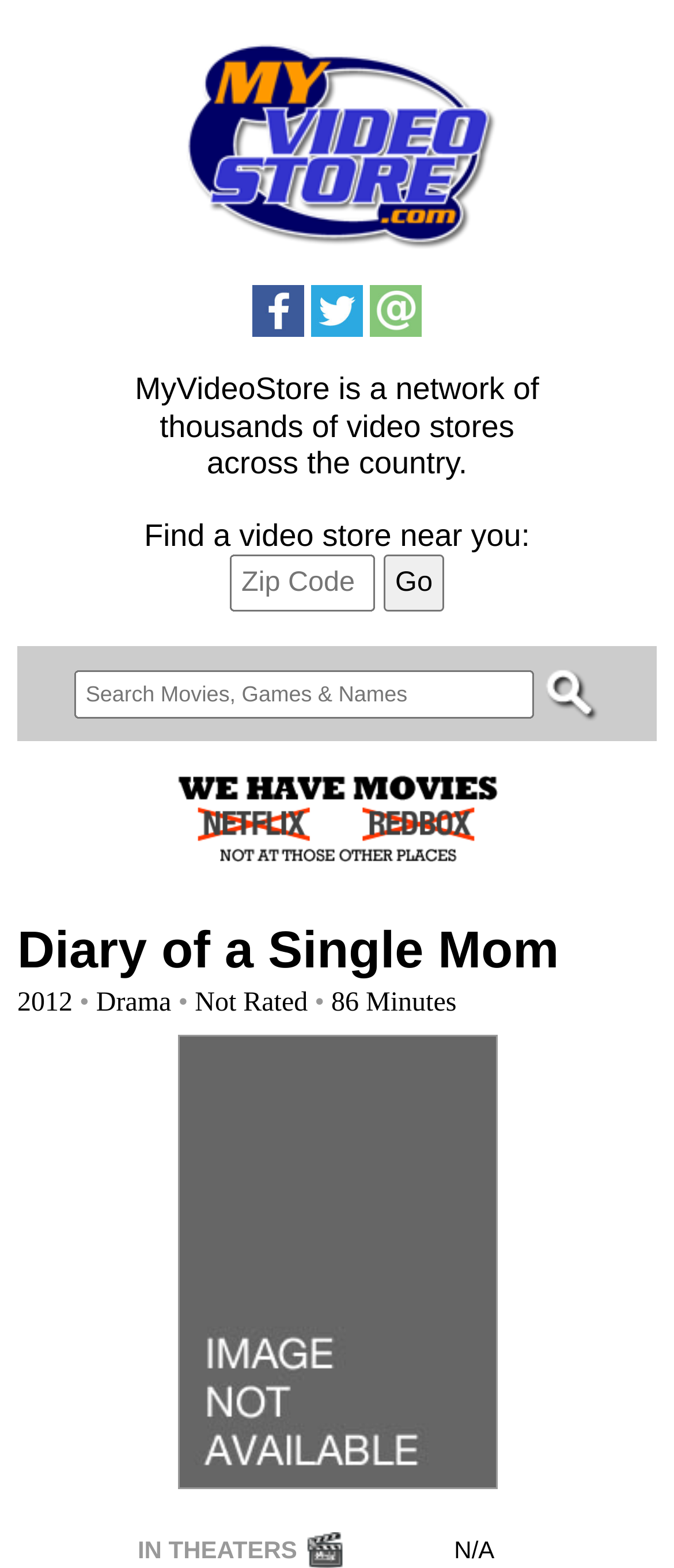Please determine the bounding box coordinates of the element to click in order to execute the following instruction: "Go to Facebook". The coordinates should be four float numbers between 0 and 1, specified as [left, top, right, bottom].

[0.374, 0.188, 0.451, 0.207]